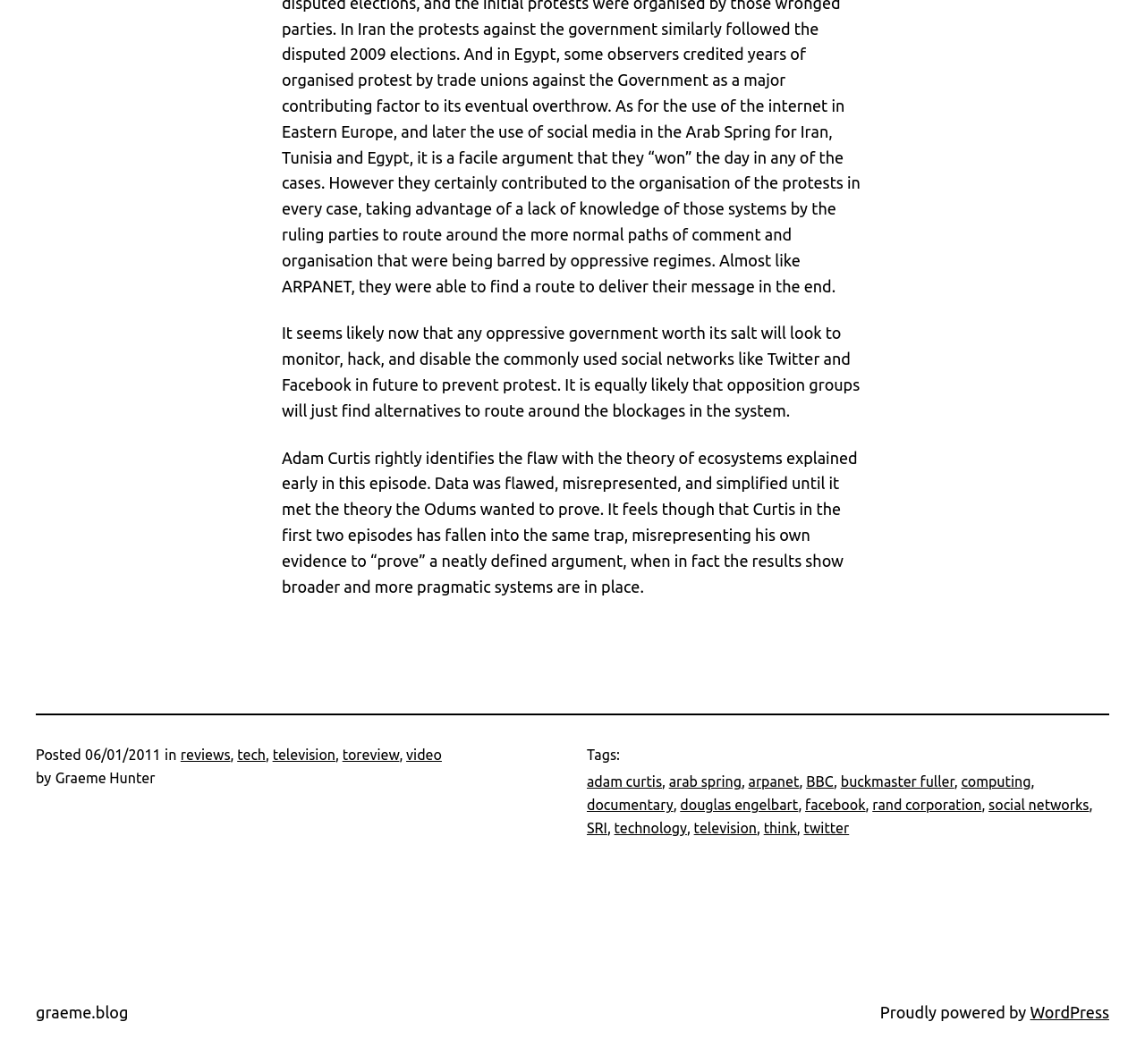Use a single word or phrase to answer the question: What is the name of the platform powering the blog?

WordPress